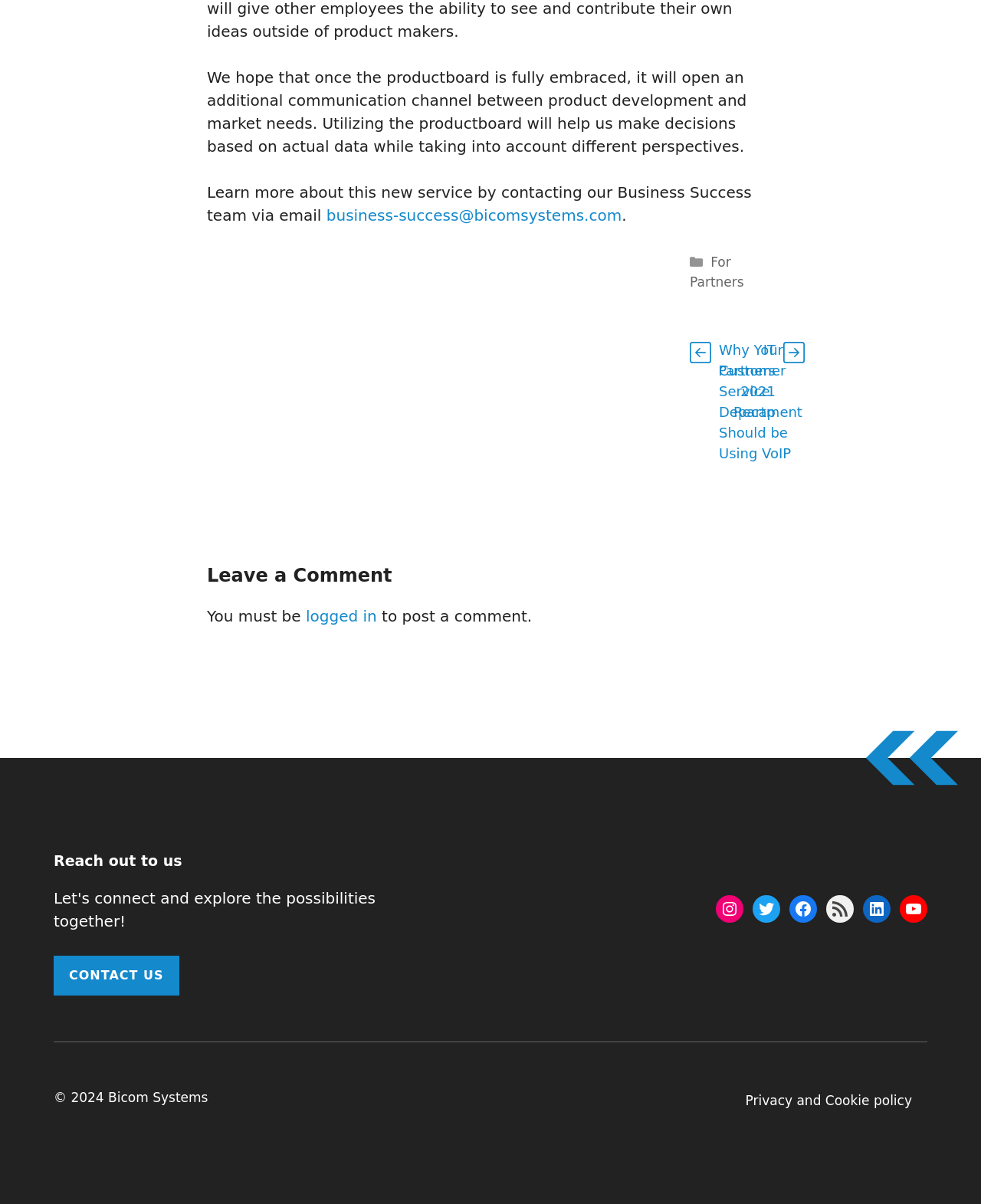Can you show the bounding box coordinates of the region to click on to complete the task described in the instruction: "Contact the Business Success team via email"?

[0.333, 0.171, 0.634, 0.187]